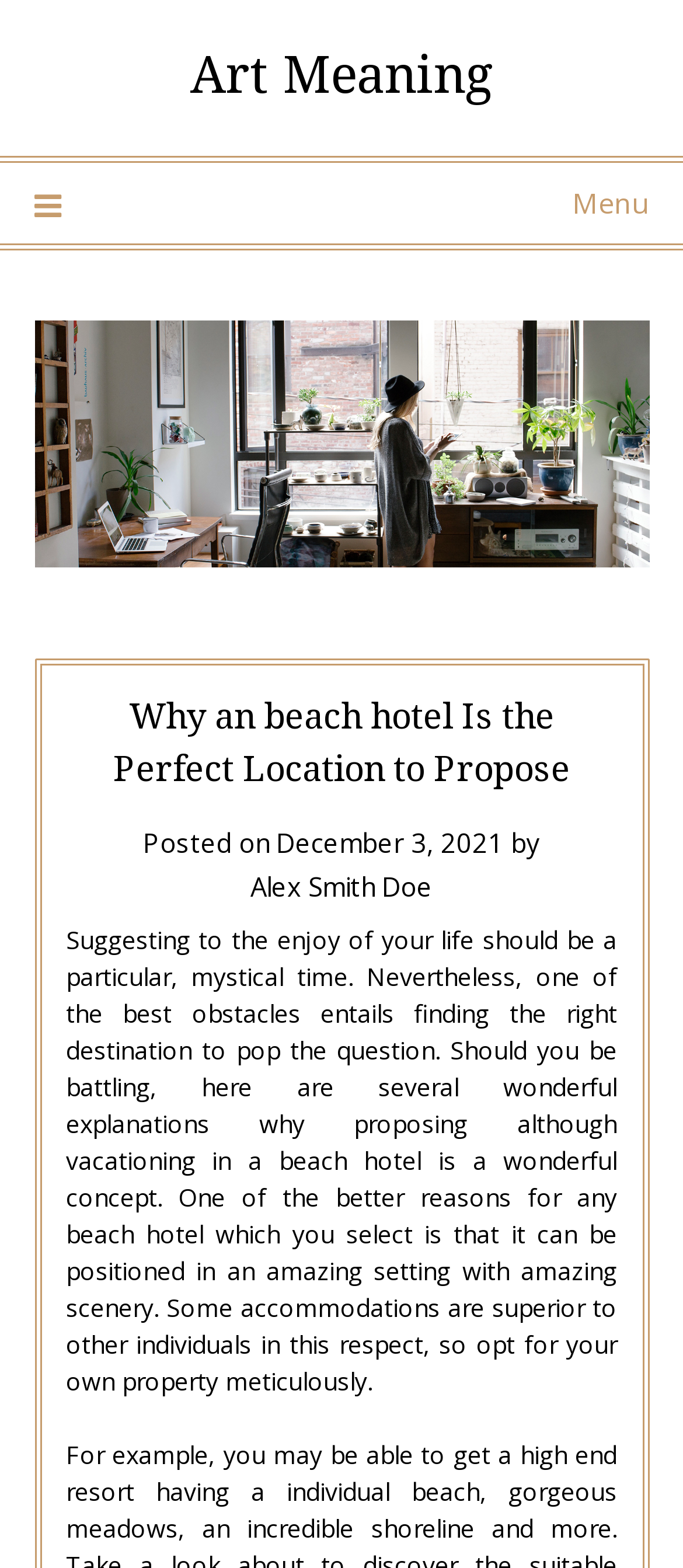Carefully examine the image and provide an in-depth answer to the question: What is the main topic of the article?

I inferred the main topic by reading the heading 'Why an beach hotel Is the Perfect Location to Propose' and the subsequent text, which discusses the advantages of proposing at a beach hotel.